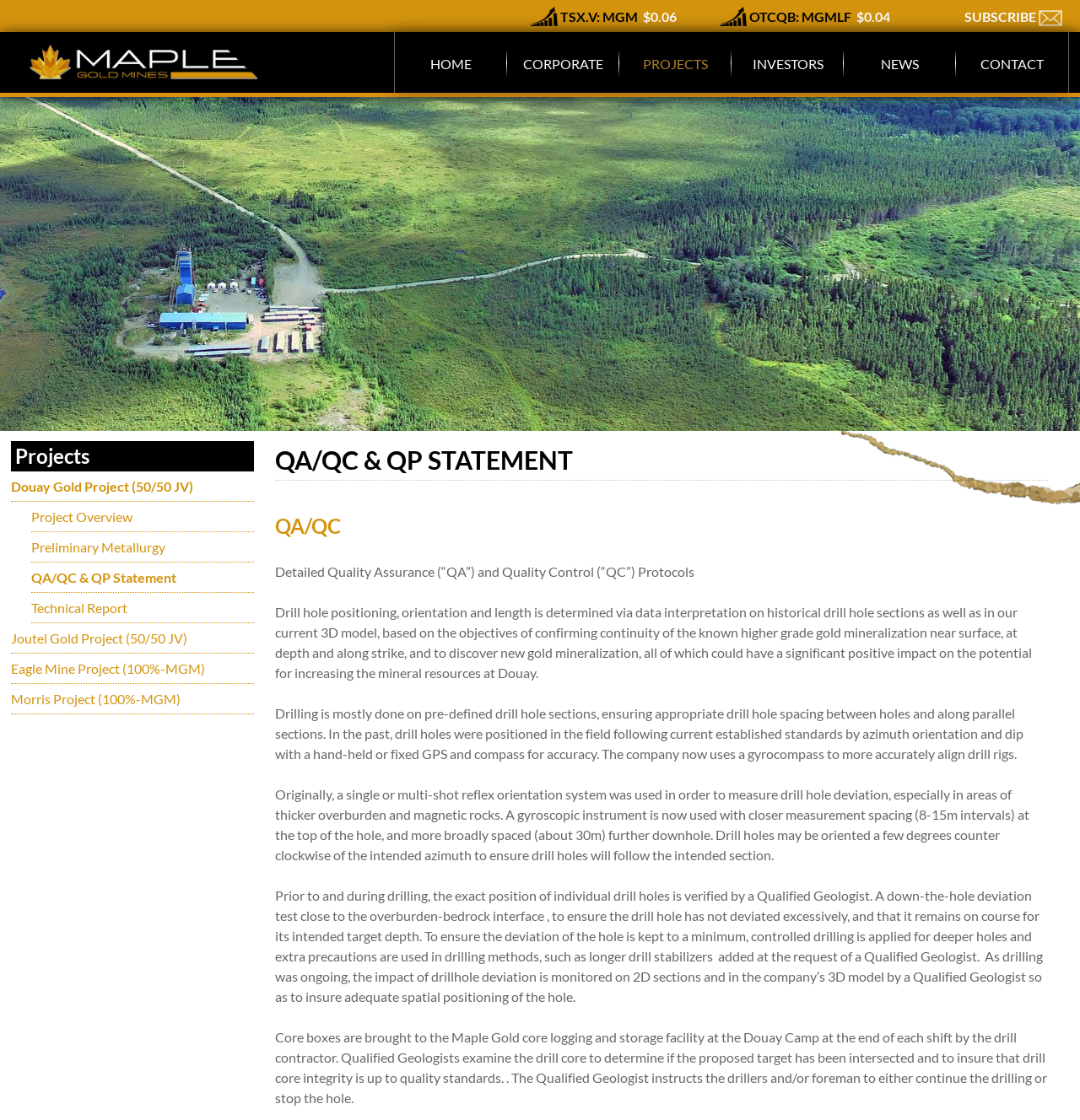Please determine the bounding box coordinates of the element to click in order to execute the following instruction: "Check the QA/QC & QP Statement". The coordinates should be four float numbers between 0 and 1, specified as [left, top, right, bottom].

[0.255, 0.394, 0.97, 0.429]